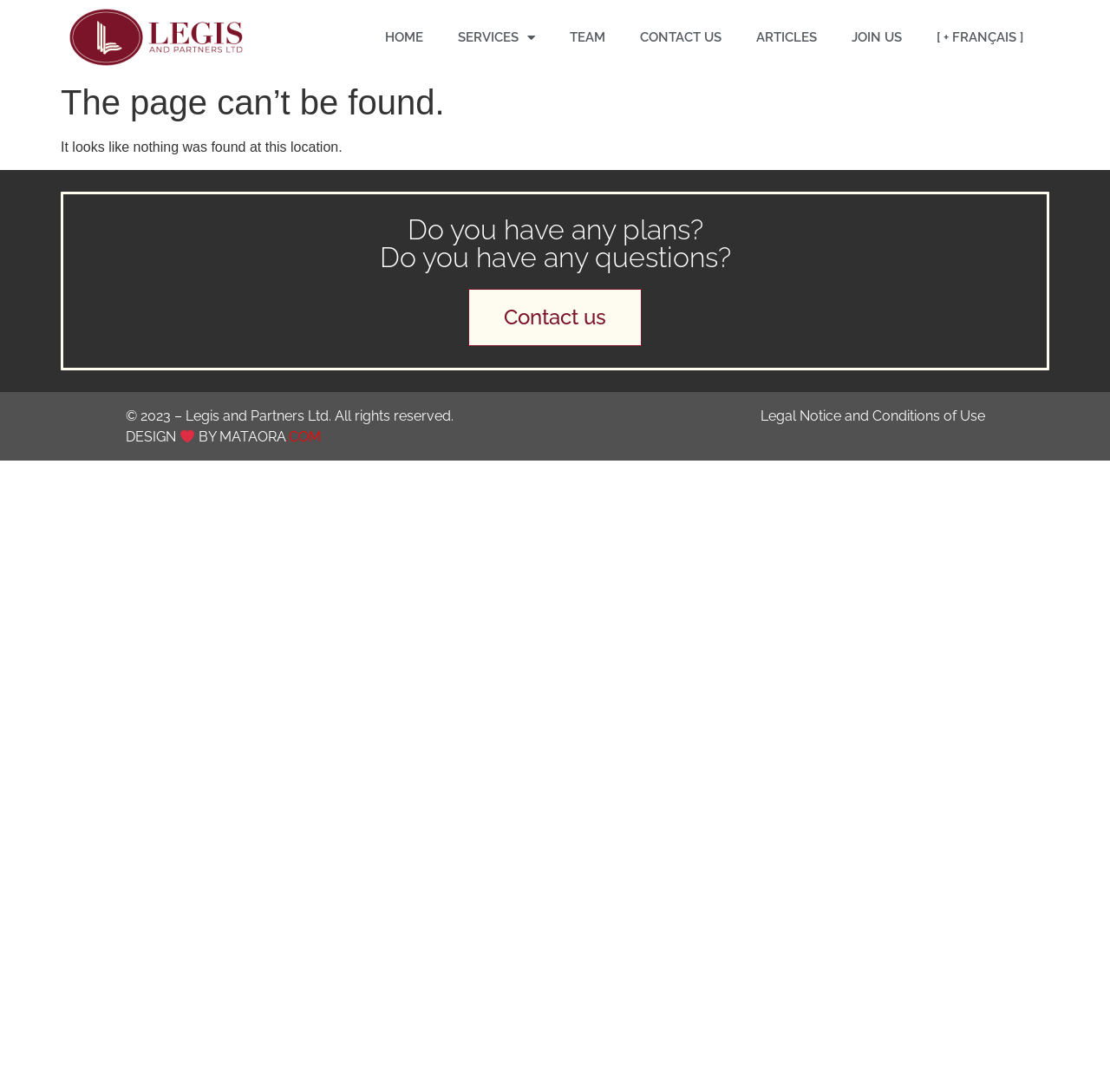Give a one-word or short phrase answer to this question: 
What is the purpose of the 'Legal Notice and Conditions of Use' link?

To access legal information